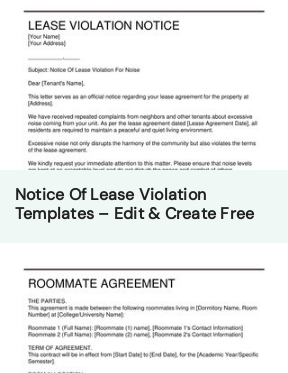Answer the question in a single word or phrase:
What type of documents are offered in the collection?

Legal documents